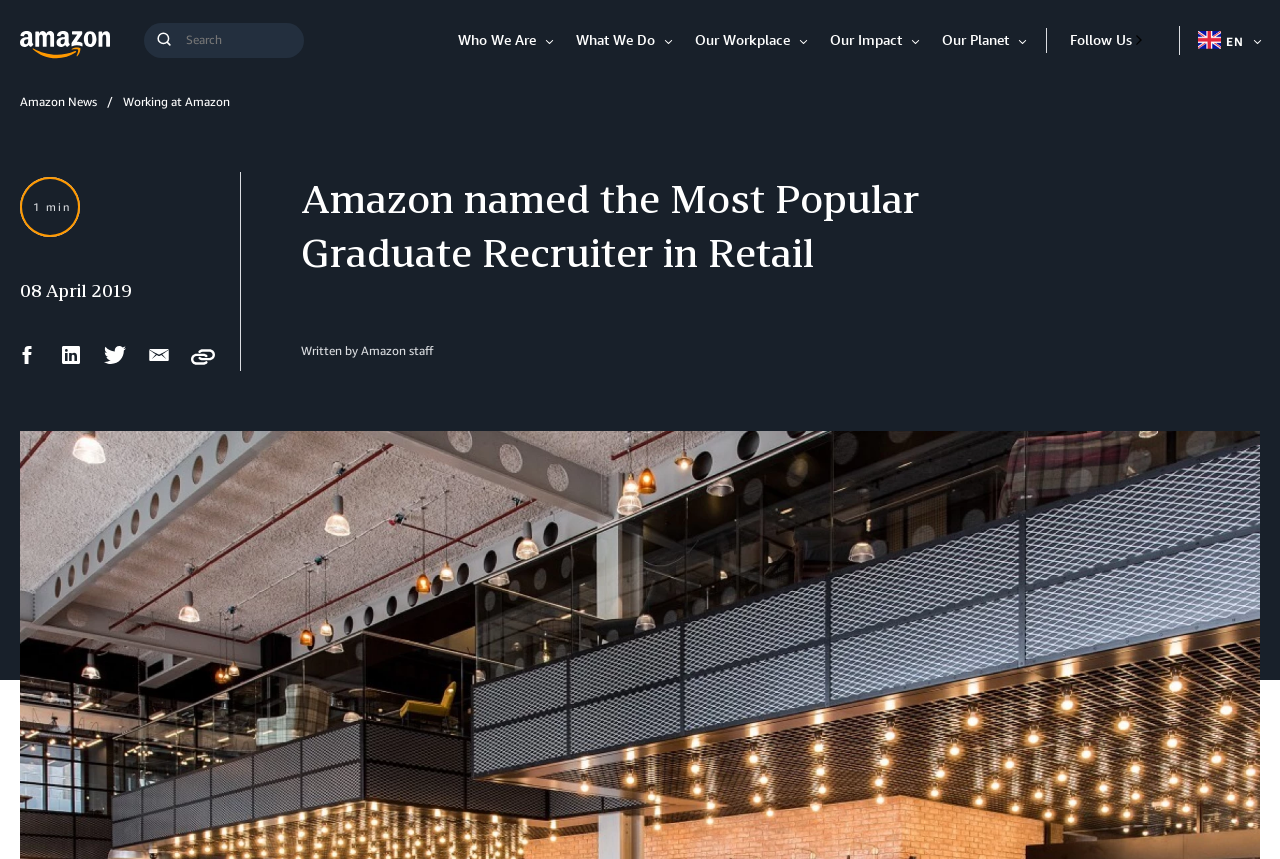Please find the bounding box coordinates of the clickable region needed to complete the following instruction: "Open the item". The bounding box coordinates must consist of four float numbers between 0 and 1, i.e., [left, top, right, bottom].

[0.427, 0.035, 0.438, 0.058]